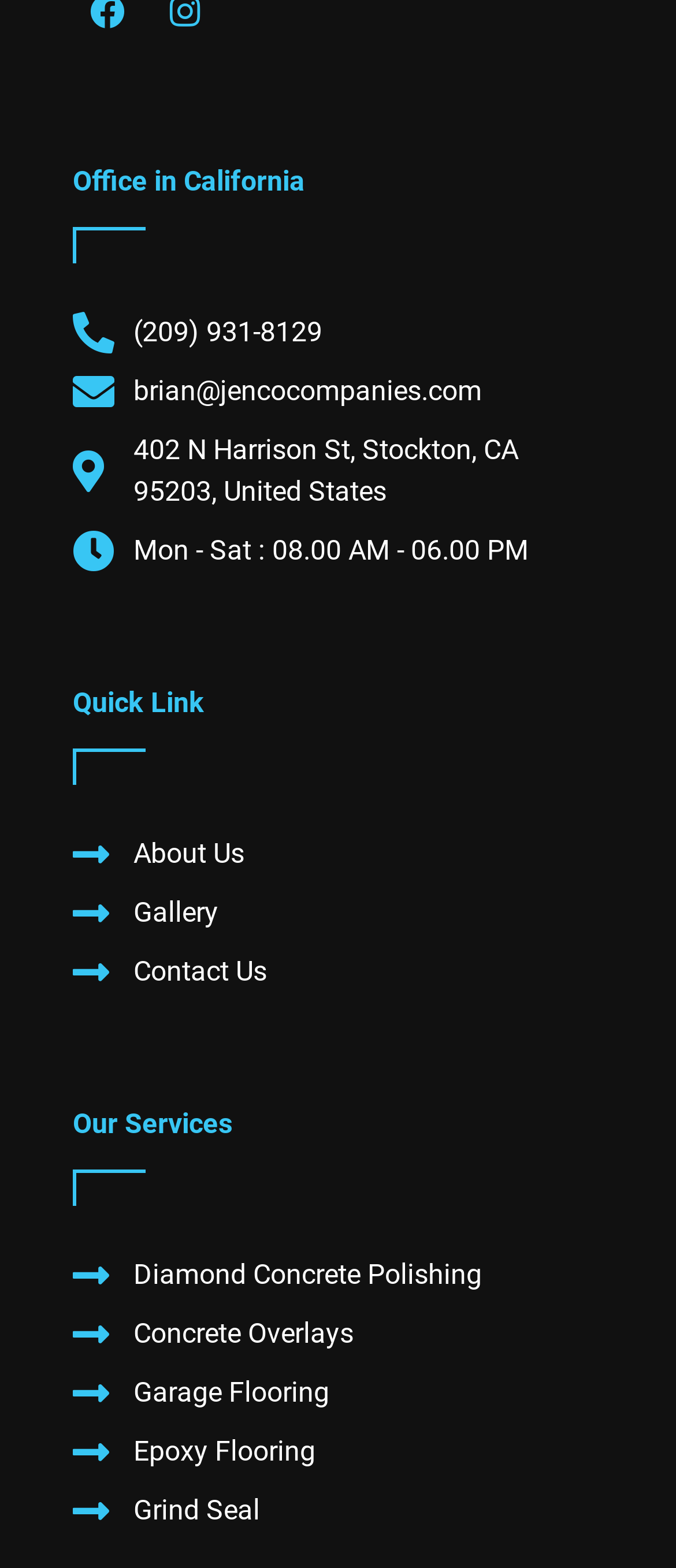Find the bounding box coordinates of the clickable region needed to perform the following instruction: "Call the office phone number". The coordinates should be provided as four float numbers between 0 and 1, i.e., [left, top, right, bottom].

[0.108, 0.199, 0.892, 0.225]